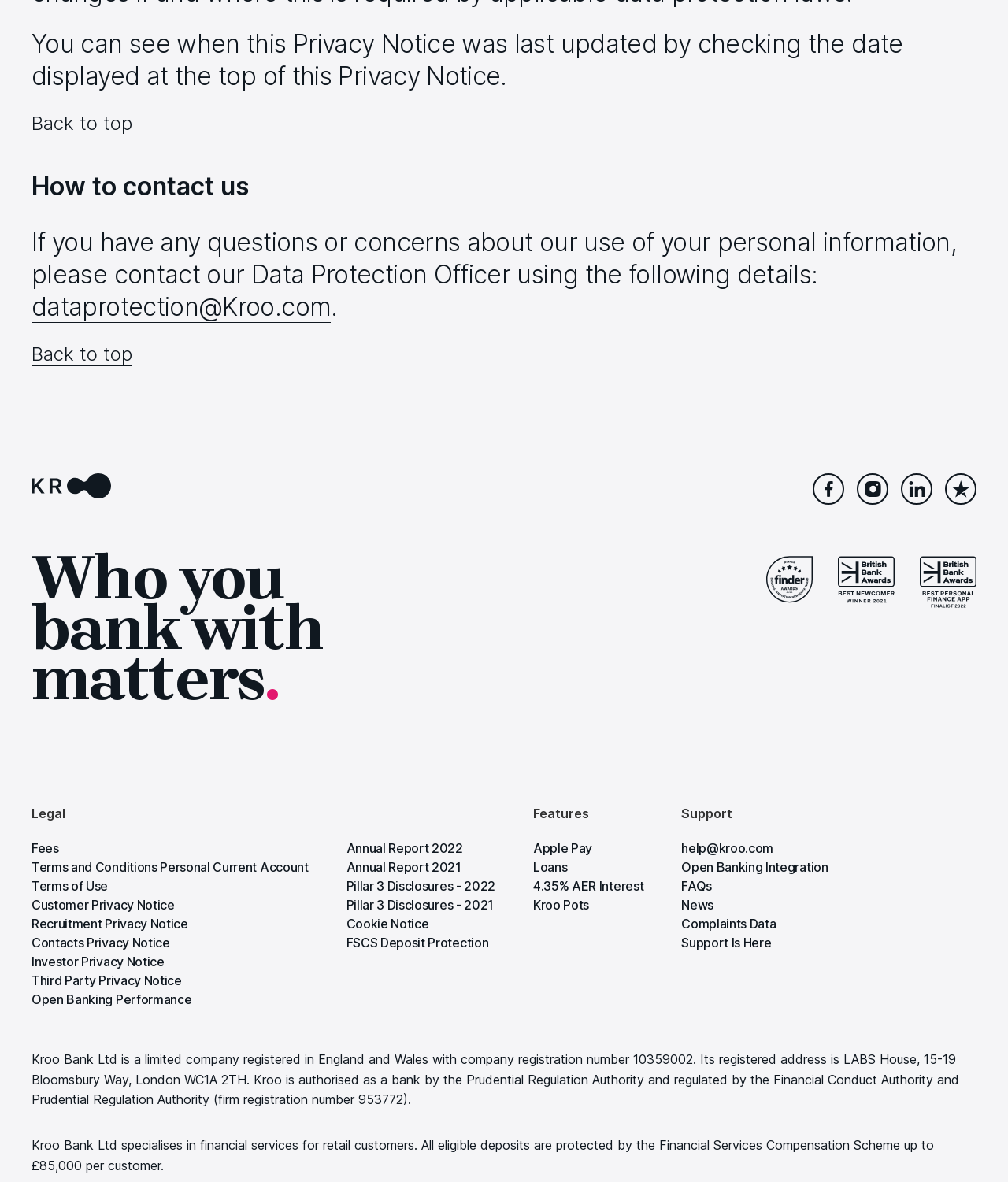What is the purpose of the 'dataprotection@Kroo.com' link?
Please provide a detailed and comprehensive answer to the question.

The link 'dataprotection@Kroo.com' is provided under the 'How to contact us' section, which suggests that it is the contact email for the Data Protection Officer. This implies that the purpose of this link is to allow users to contact the Data Protection Officer for any questions or concerns about their personal information.